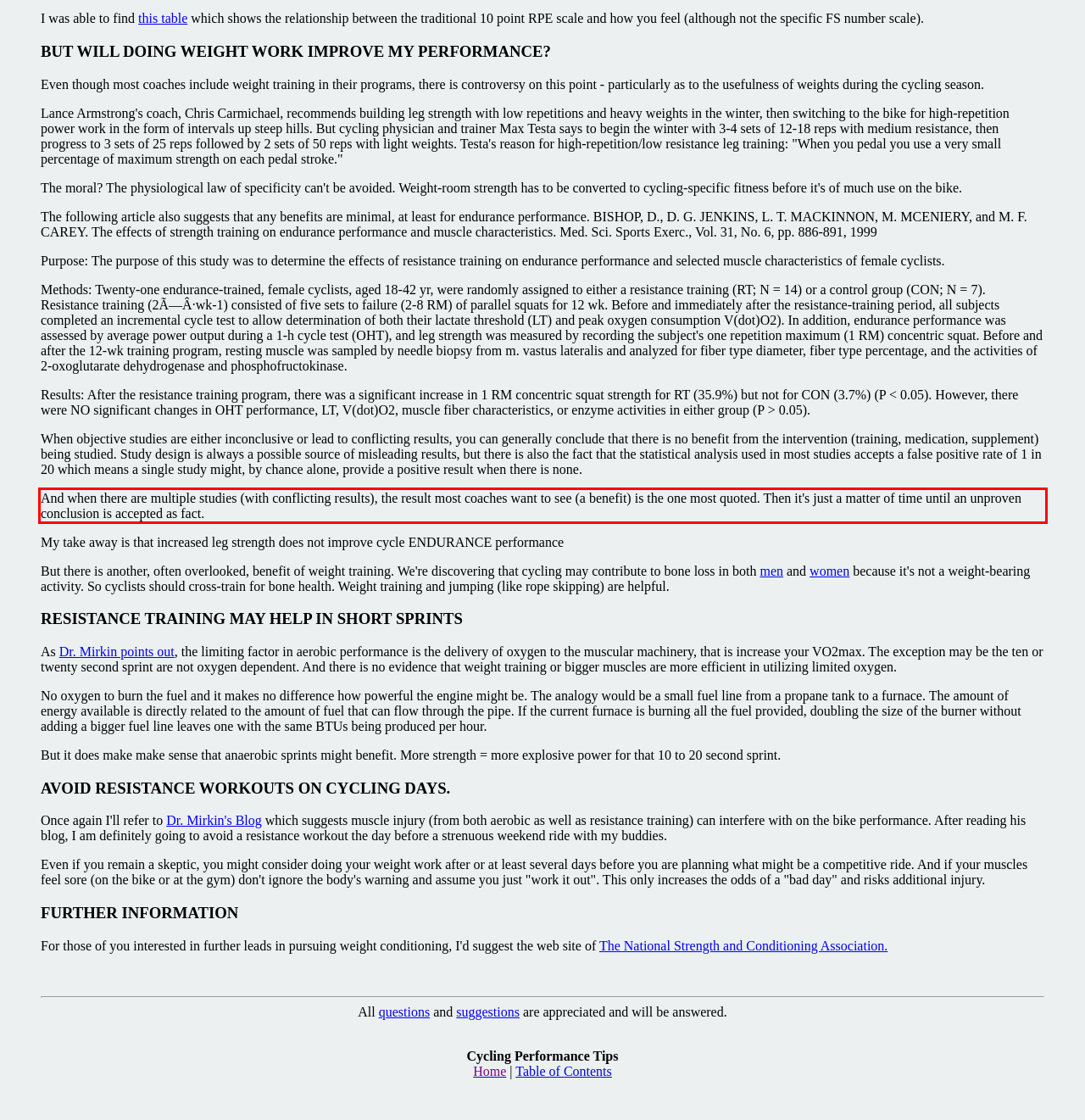Look at the webpage screenshot and recognize the text inside the red bounding box.

And when there are multiple studies (with conflicting results), the result most coaches want to see (a benefit) is the one most quoted. Then it's just a matter of time until an unproven conclusion is accepted as fact.